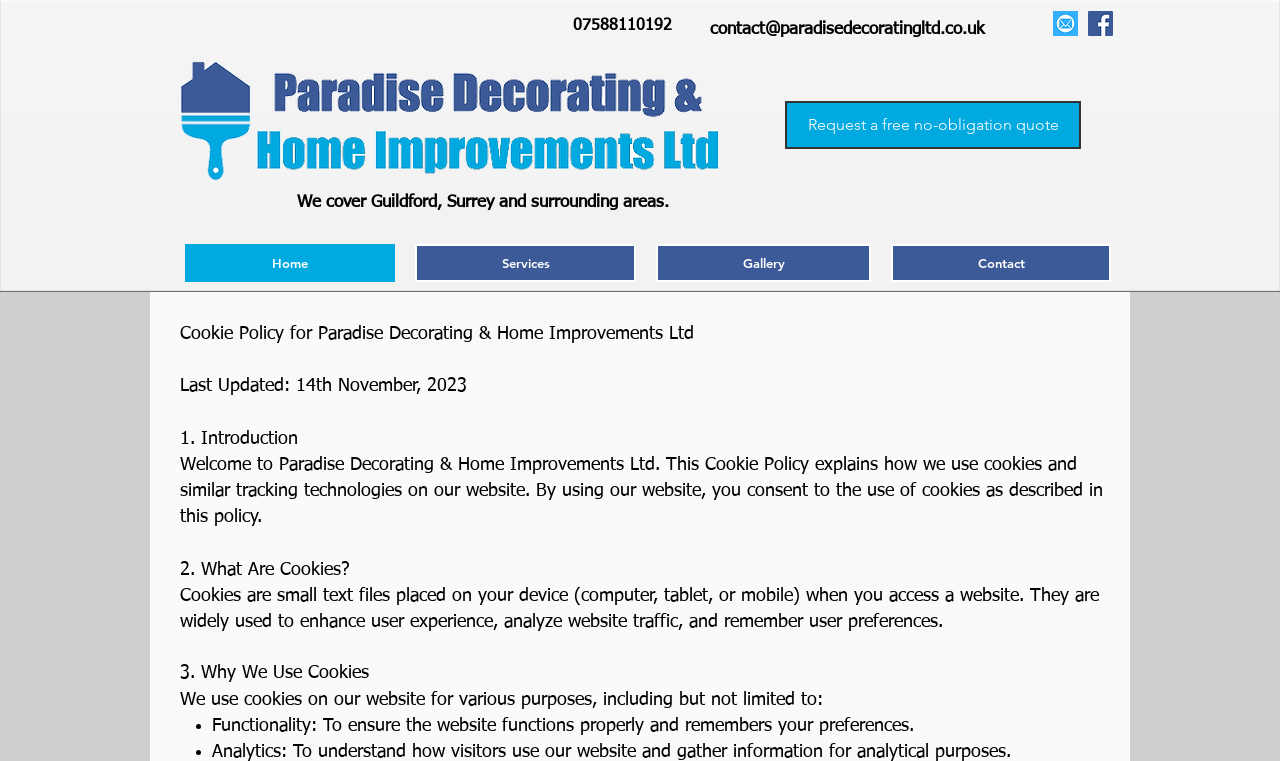Identify the bounding box coordinates of the part that should be clicked to carry out this instruction: "Go to the home page".

[0.145, 0.321, 0.309, 0.371]